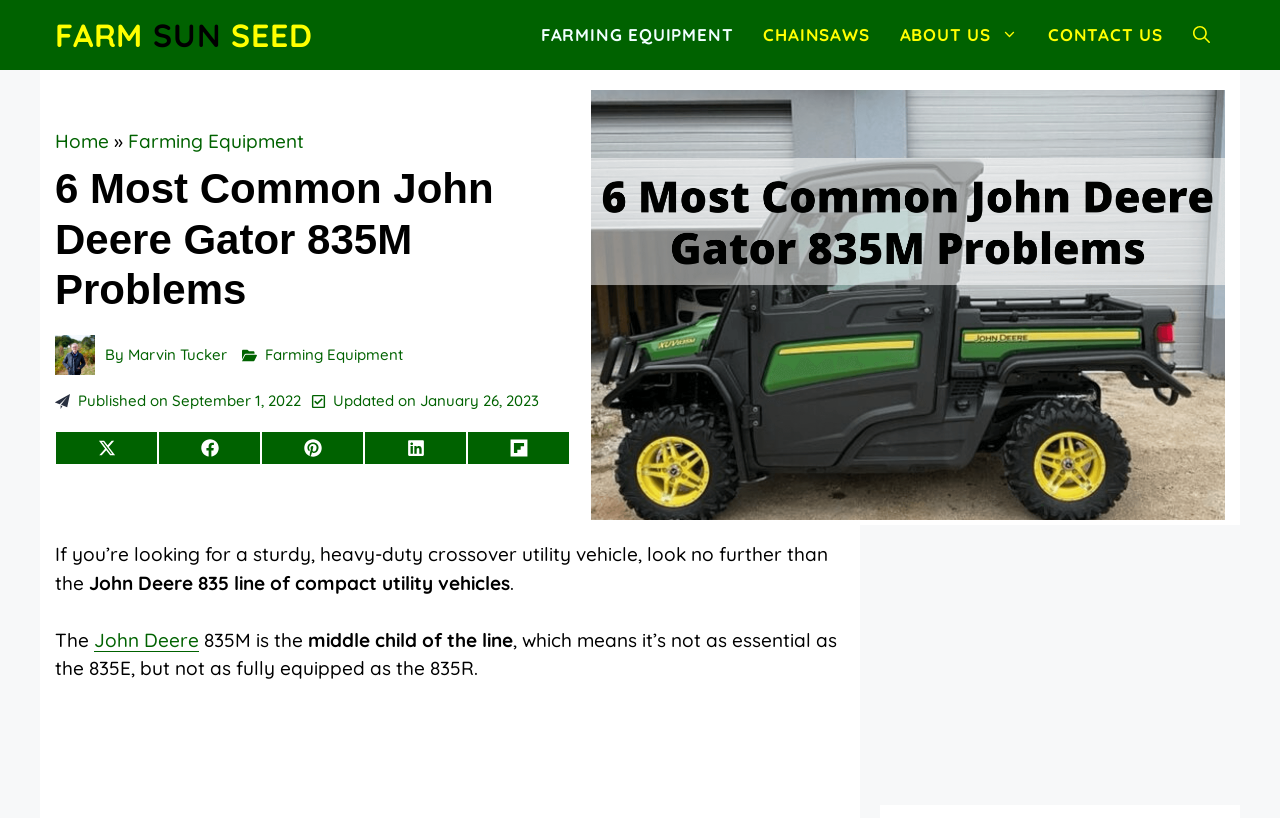Extract the bounding box coordinates for the UI element described by the text: "Chainsaws". The coordinates should be in the form of [left, top, right, bottom] with values between 0 and 1.

[0.585, 0.0, 0.691, 0.086]